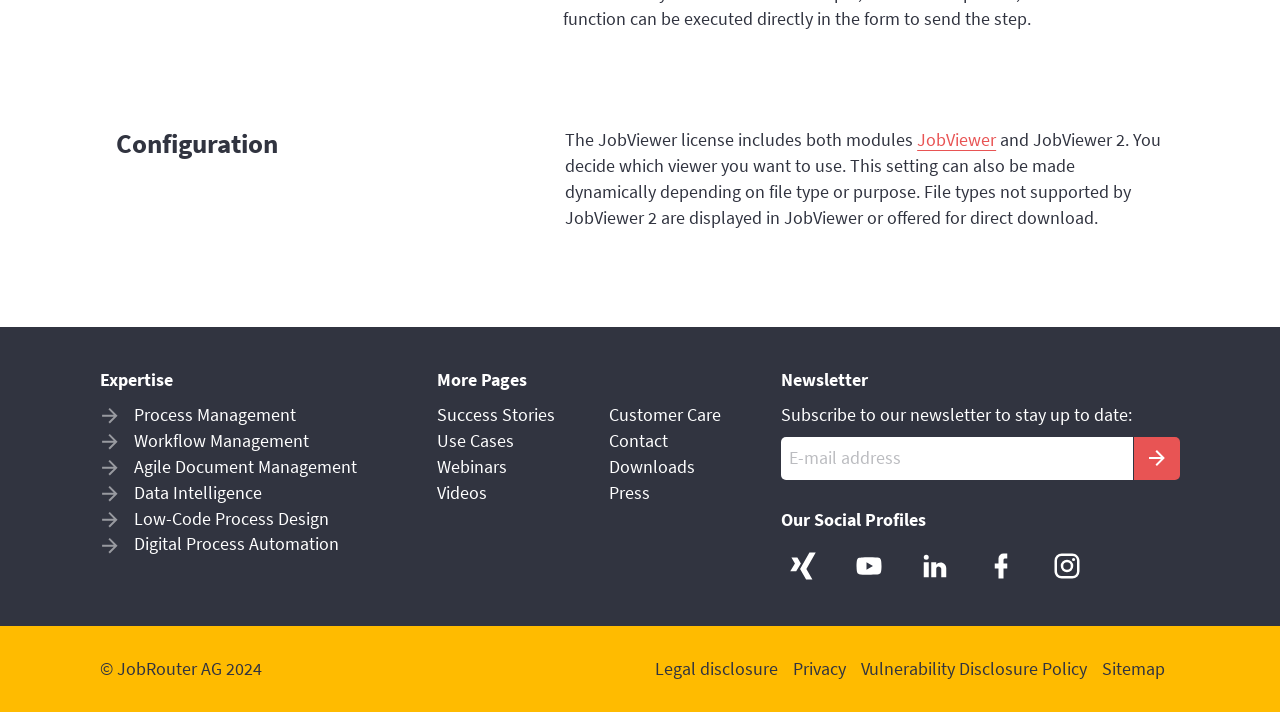Respond with a single word or phrase to the following question: How many links are there under the 'Expertise' section?

6